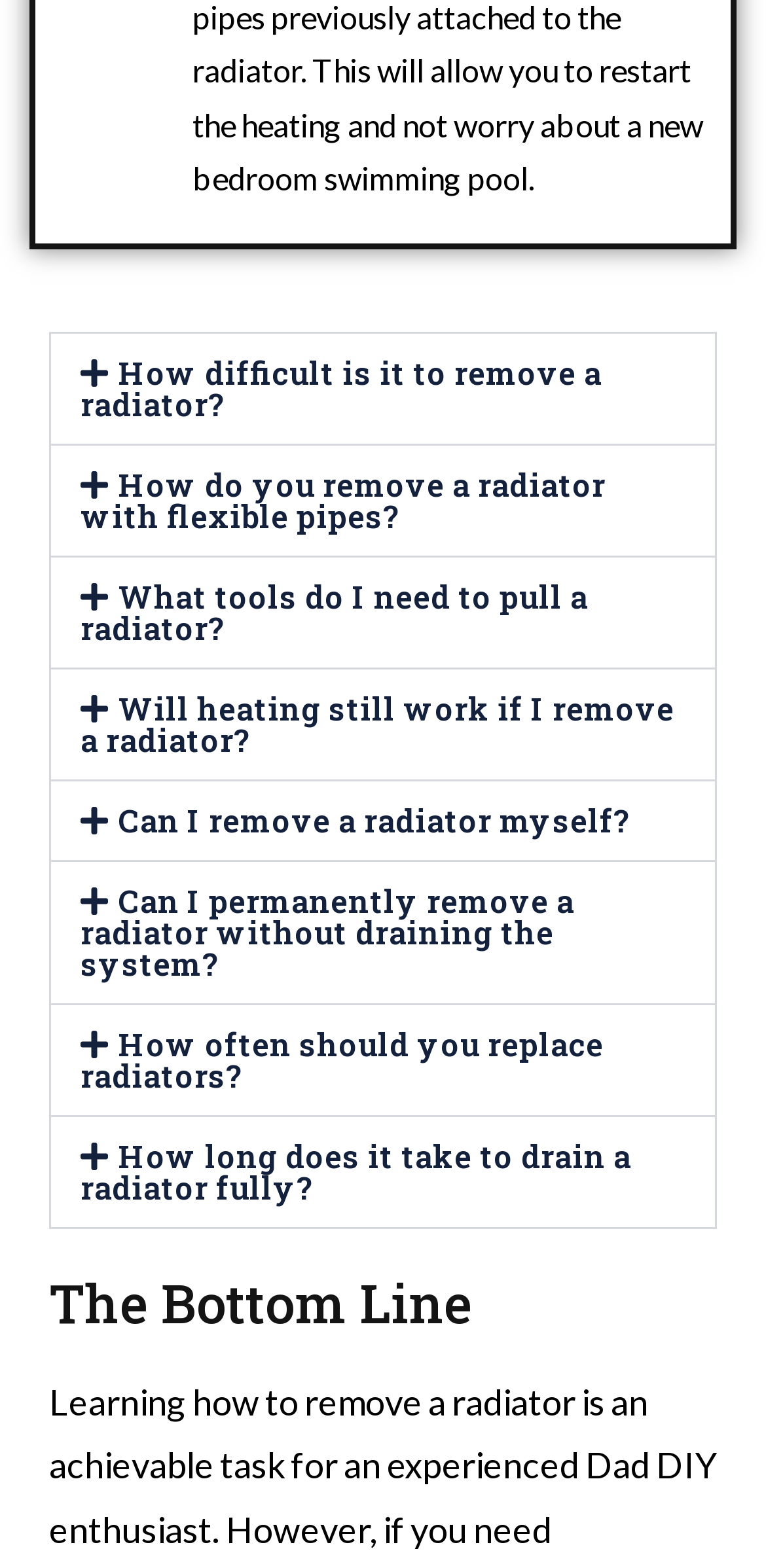Give a one-word or short phrase answer to this question: 
How many buttons are on the webpage?

7